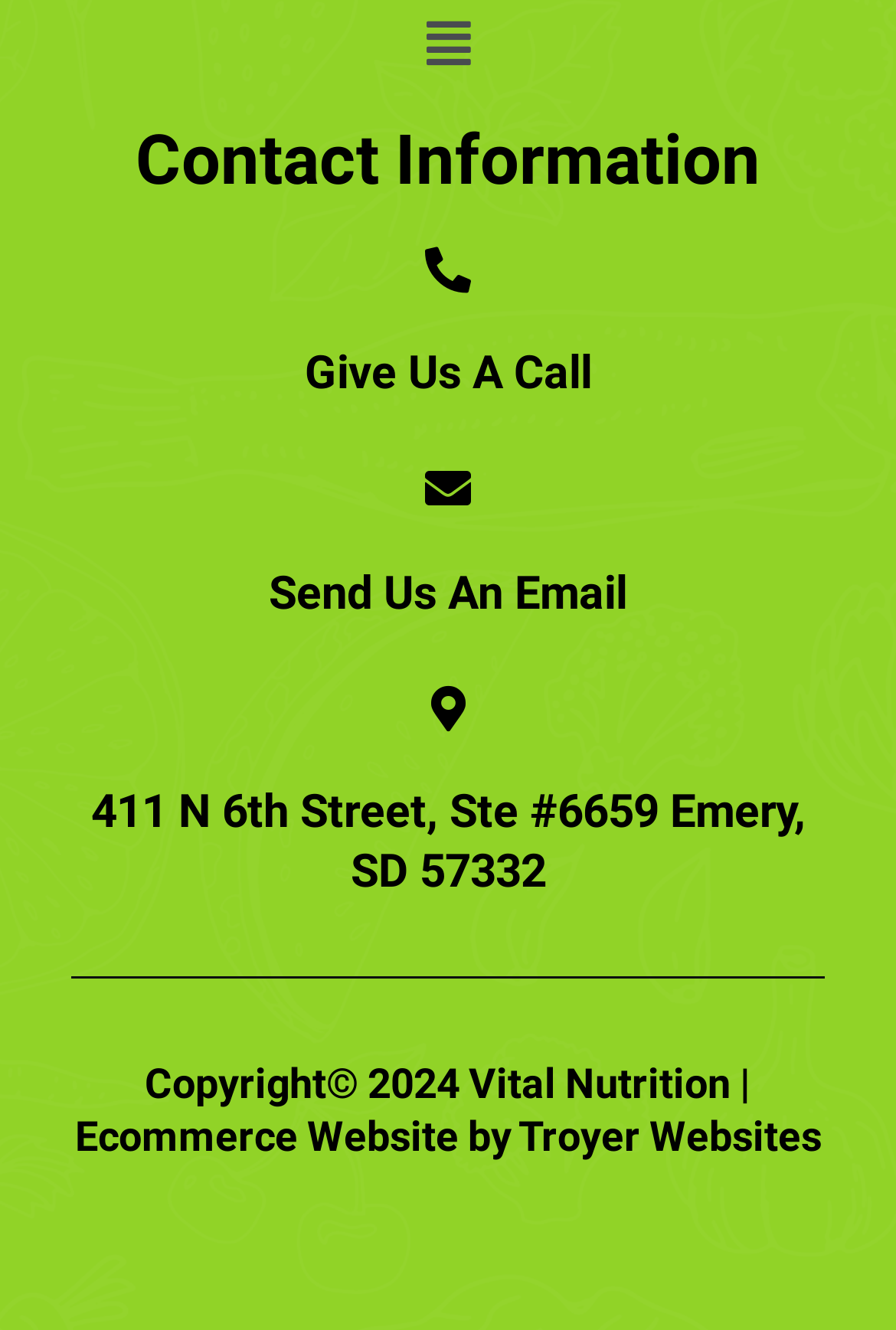What is the main topic of this webpage?
Please answer the question with a single word or phrase, referencing the image.

Contact Information